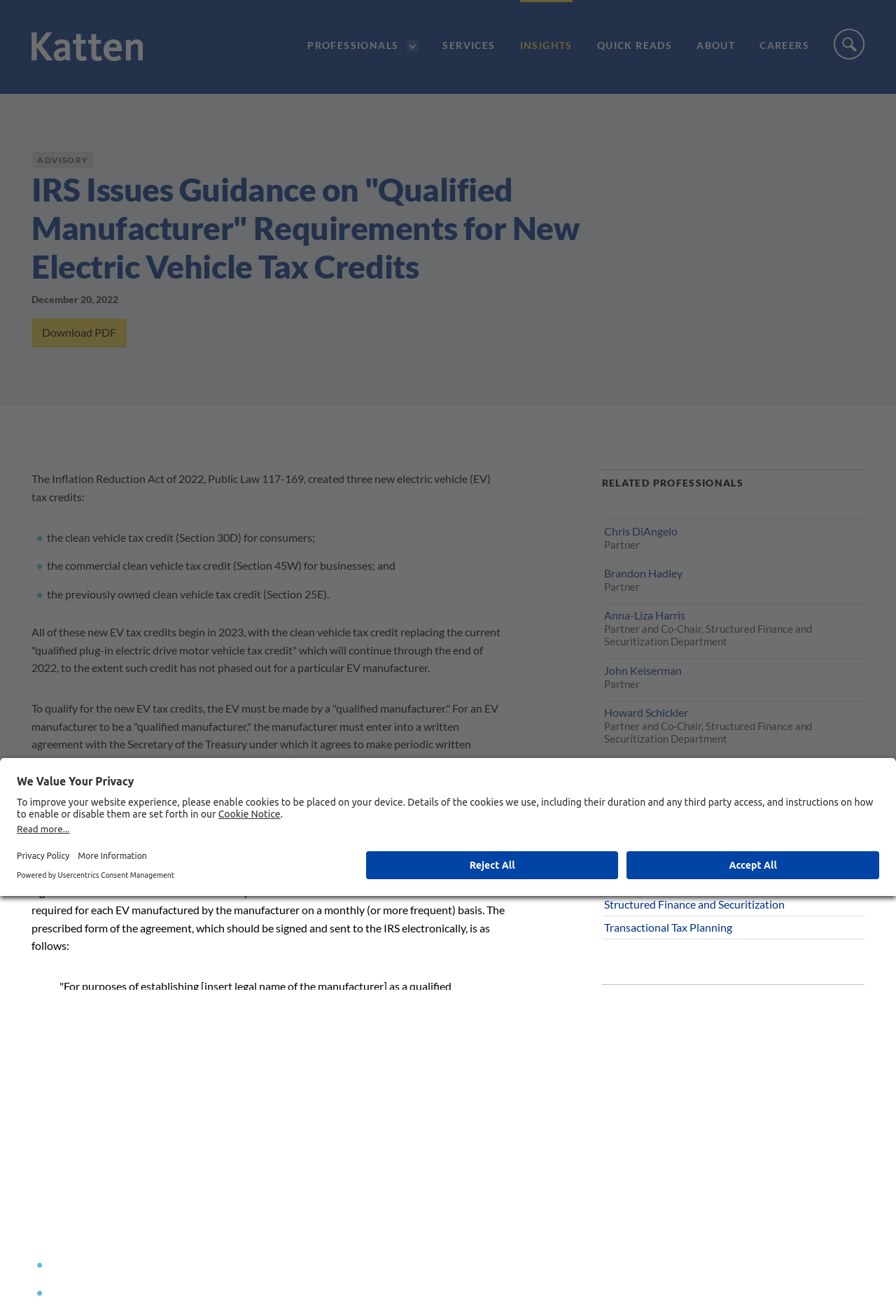Provide an in-depth caption for the contents of the webpage.

This webpage is about a law firm, Katten Muchin Rosenman LLP, and specifically discusses the IRS's guidance on "Qualified Manufacturer" requirements for new electric vehicle tax credits. 

At the top of the page, there is a logo on the left and a navigation menu on the right, which includes links to "PROFESSIONALS", "SERVICES", "INSIGHTS", "QUICK READS", "ABOUT", and "CAREERS". Below the navigation menu, there is a heading that reads "IRS Issues Guidance on 'Qualified Manufacturer' Requirements for New Electric Vehicle Tax Credits". 

The main content of the page is divided into several sections. The first section provides an overview of the new electric vehicle tax credits, including the clean vehicle tax credit, commercial clean vehicle tax credit, and previously owned clean vehicle tax credit. 

The second section explains the requirements for an electric vehicle manufacturer to be considered a "qualified manufacturer", including entering into a written agreement with the Secretary of the Treasury to provide periodic reports on vehicle identification numbers and other required information. 

The third section provides more details on the agreement, including the prescribed form and the information that must be reported. 

On the right side of the page, there are several sections, including "RELATED PROFESSIONALS", "RELATED PRACTICES", "RELATED INDUSTRIES", and "RELATED OFFICES", which provide links to related professionals, practices, industries, and offices. 

At the bottom of the page, there is a button to "Open Privacy Settings" and a dialog box with a heading "We Value Your Privacy", which explains the use of cookies on the website and provides links to the Cookie Notice and Privacy Policy.